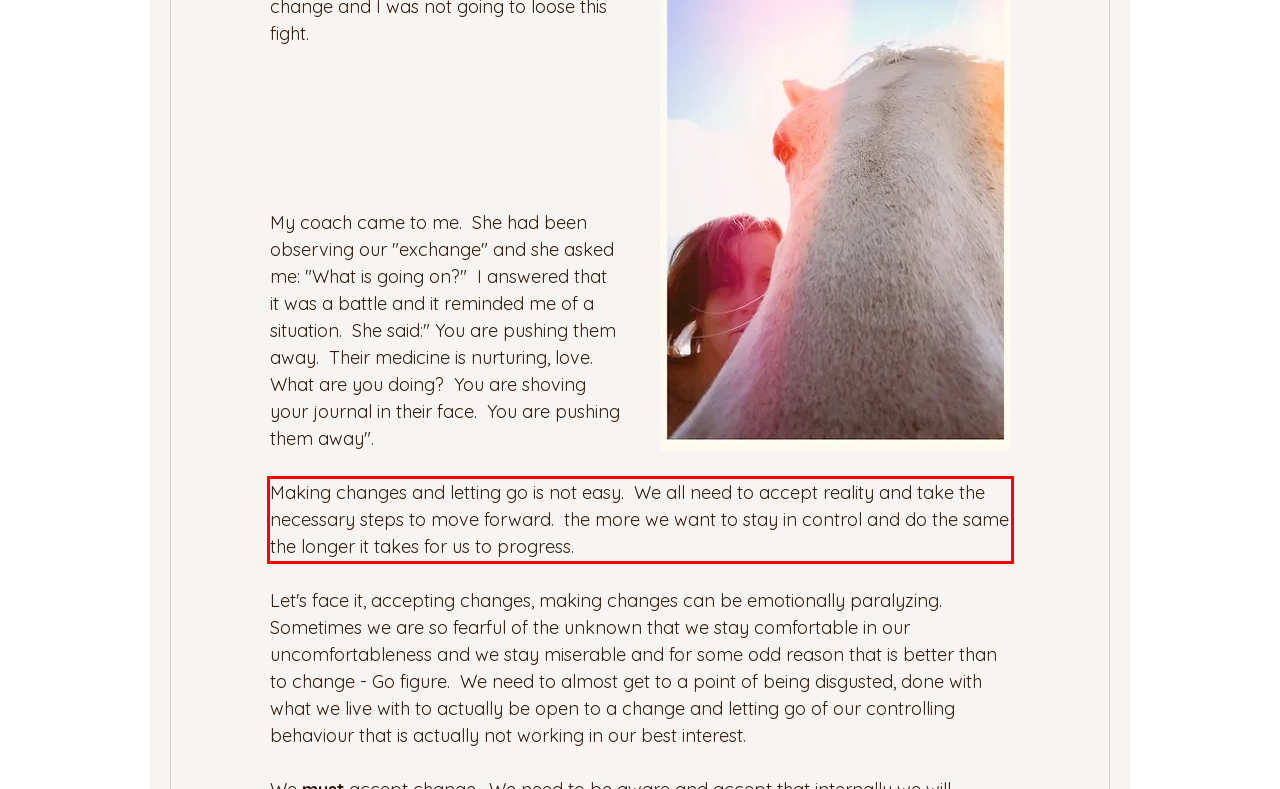Examine the webpage screenshot and use OCR to recognize and output the text within the red bounding box.

Making changes and letting go is not easy. We all need to accept reality and take the necessary steps to move forward. the more we want to stay in control and do the same the longer it takes for us to progress.